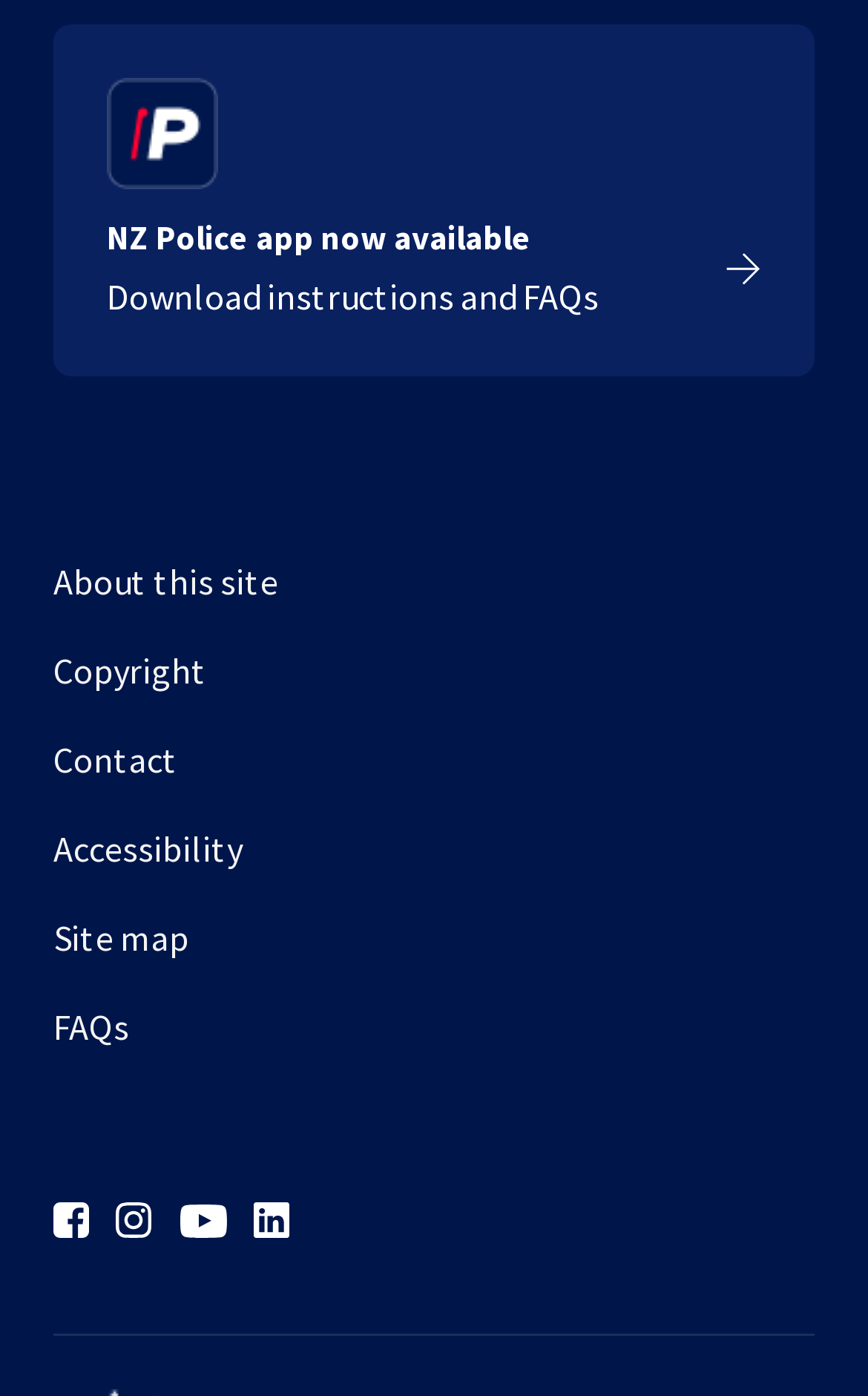Using the webpage screenshot and the element description Accessibility, determine the bounding box coordinates. Specify the coordinates in the format (top-left x, top-left y, bottom-right x, bottom-right y) with values ranging from 0 to 1.

[0.062, 0.589, 0.938, 0.652]